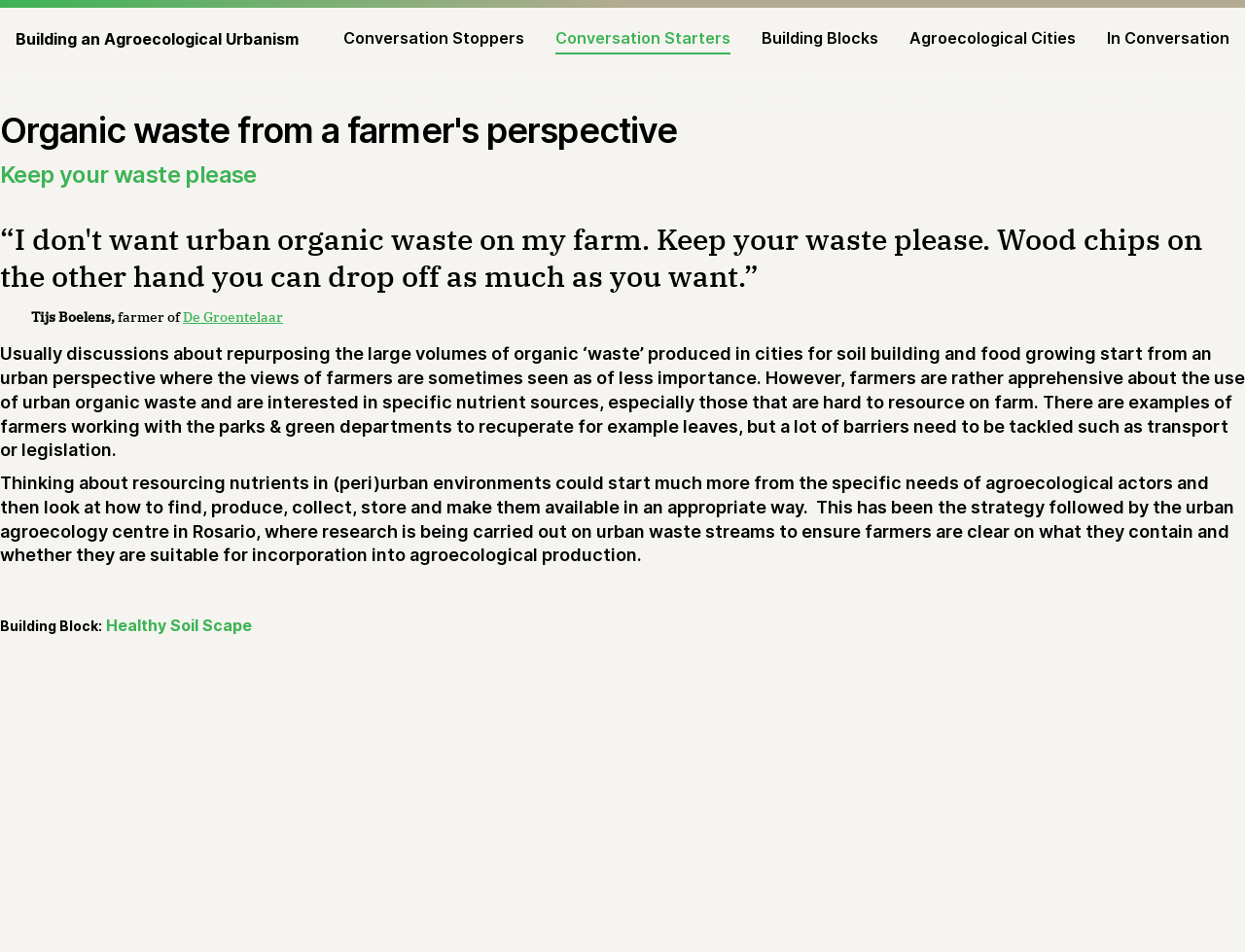What is the occupation of Tijs Boelens?
Look at the image and construct a detailed response to the question.

According to the figcaption, Tijs Boelens is a farmer of De Groentelaar, which is mentioned in the link.